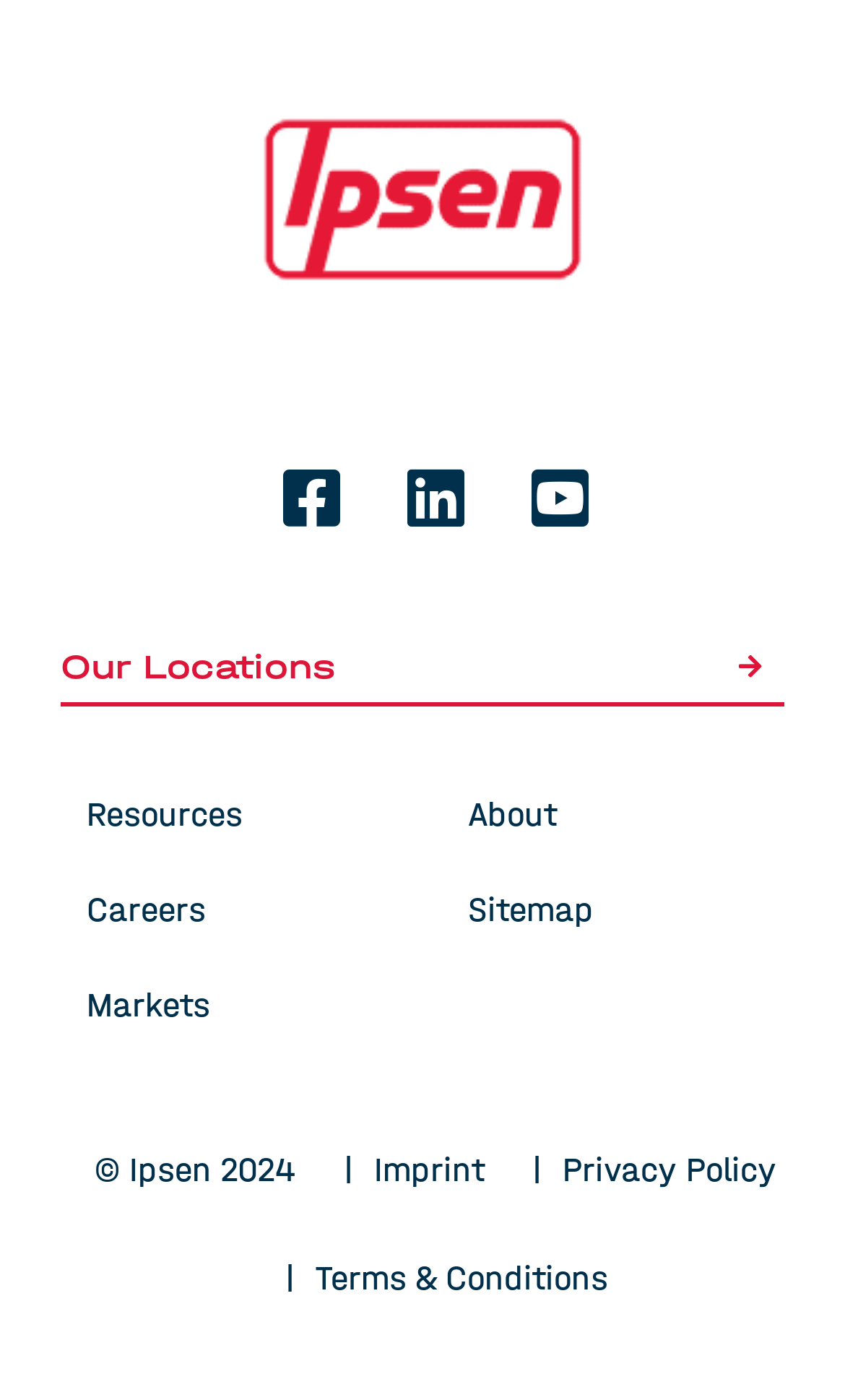Identify the bounding box of the HTML element described as: "parent_node: Our Locations title="Ipsen Global"".

[0.308, 0.125, 0.692, 0.157]